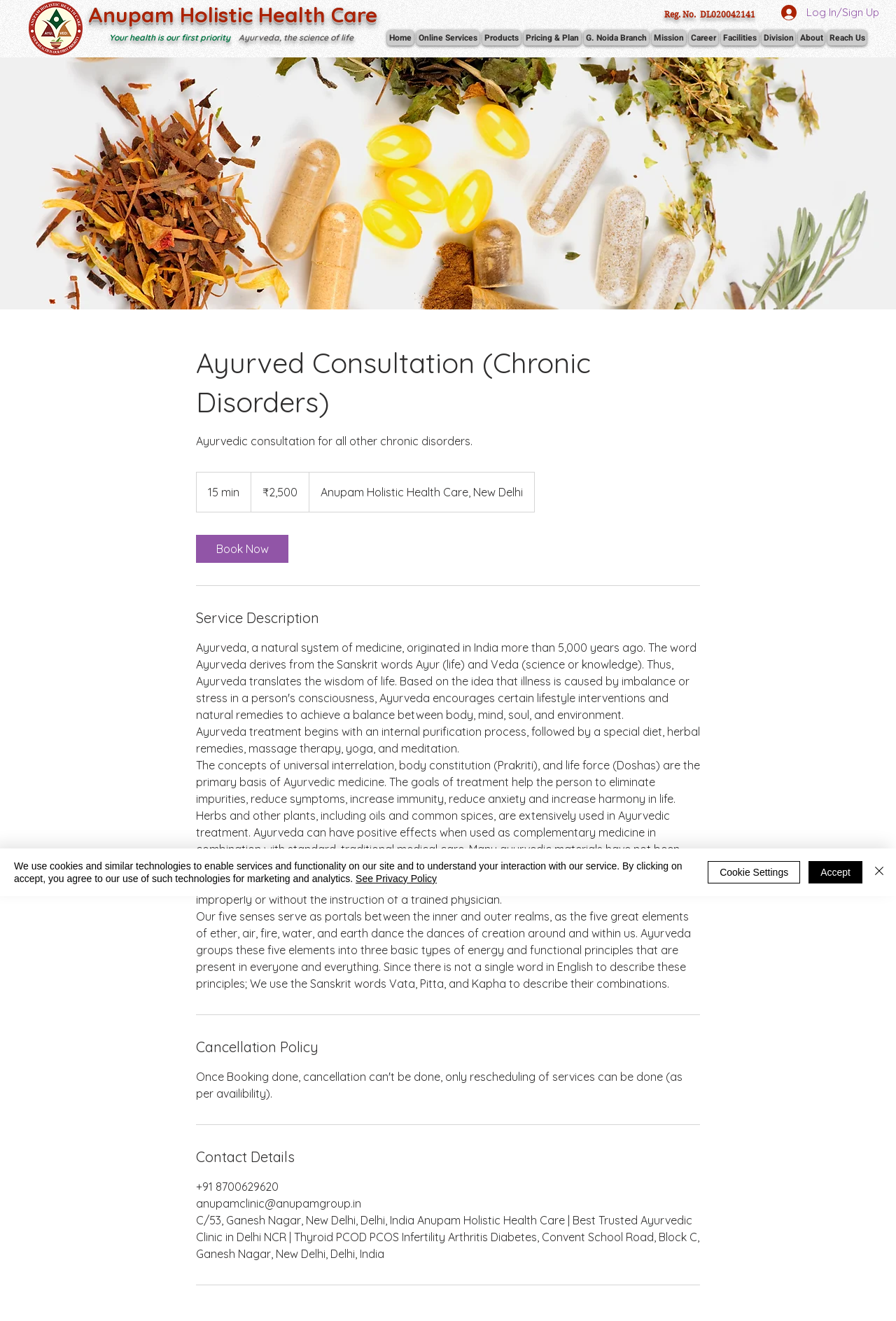Determine the bounding box coordinates of the clickable region to carry out the instruction: "Click the 'Home' link".

[0.432, 0.023, 0.462, 0.034]